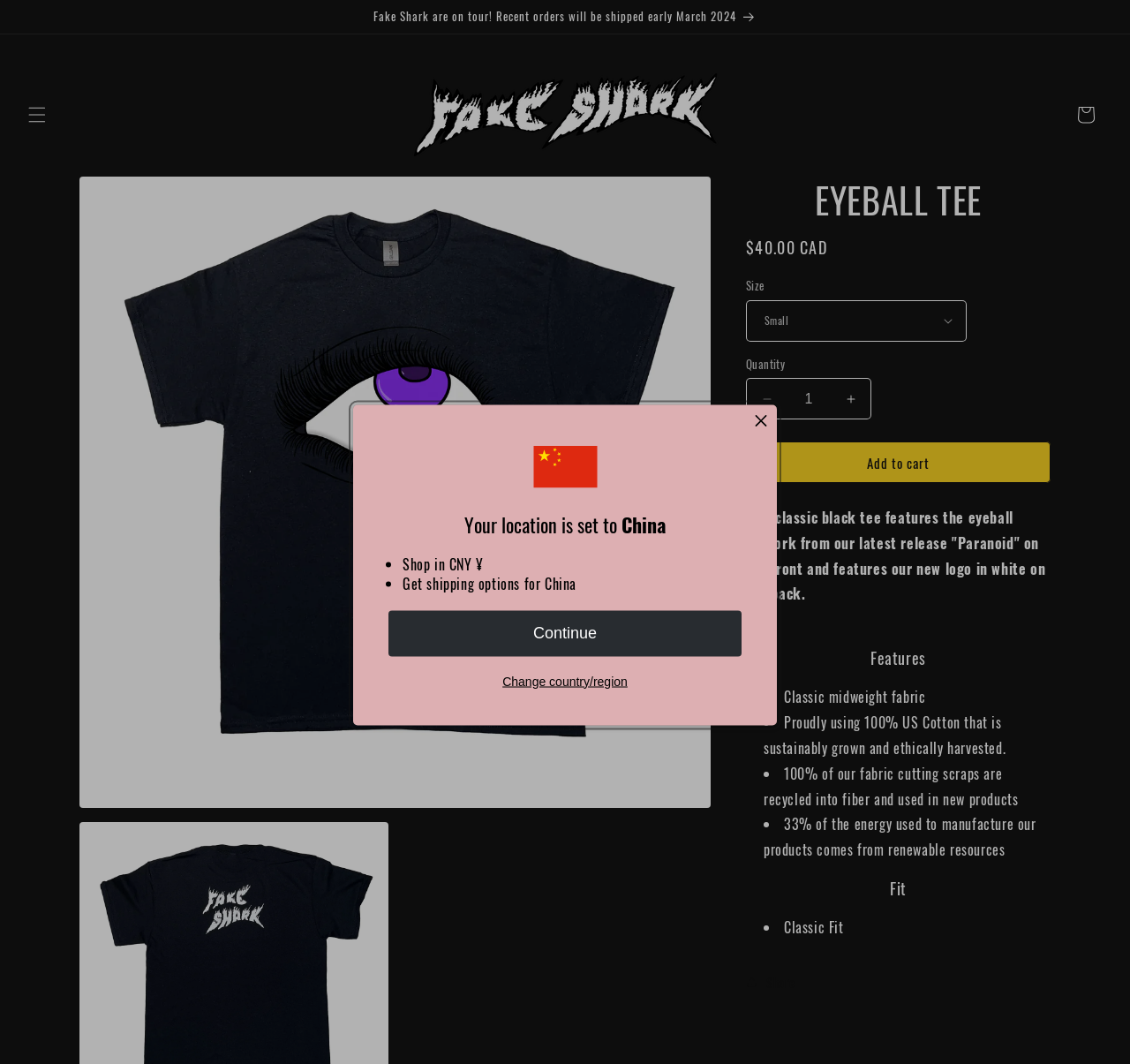Provide a thorough description of the webpage's content and layout.

The webpage is an e-commerce product page for an "EYEBALL TEE" from Fake Shark. At the top, there is a notification bar with a dismiss button, informing users that their location is set to China and providing options to shop in CNY ¥, get shipping options, or change the country/region.

Below the notification bar, there is an announcement section with a link to information about Fake Shark's tour and recent orders being shipped in early March 2024. On the top-right corner, there is a menu button and a cart button with a popup dialog.

The main product section is divided into several parts. The product title "EYEBALL TEE" is displayed prominently, along with a status indicator showing the regular price of $40.00 CAD. Below the title, there are options to select the size and quantity of the product, with buttons to decrease or increase the quantity.

A detailed product description is provided, stating that the tee features the eyeball artwork from the latest release "Paranoid" on the front and the new logo in white on the back. The description is followed by a list of features, including the classic midweight fabric, sustainably grown and ethically harvested US Cotton, and environmentally friendly manufacturing practices.

Further down, there is a section on the fit of the product, describing it as a classic fit. Finally, there is a share button at the bottom of the page. Throughout the page, there are several images, including the product image, the Fake Shark logo, and icons for the menu, cart, and share buttons.